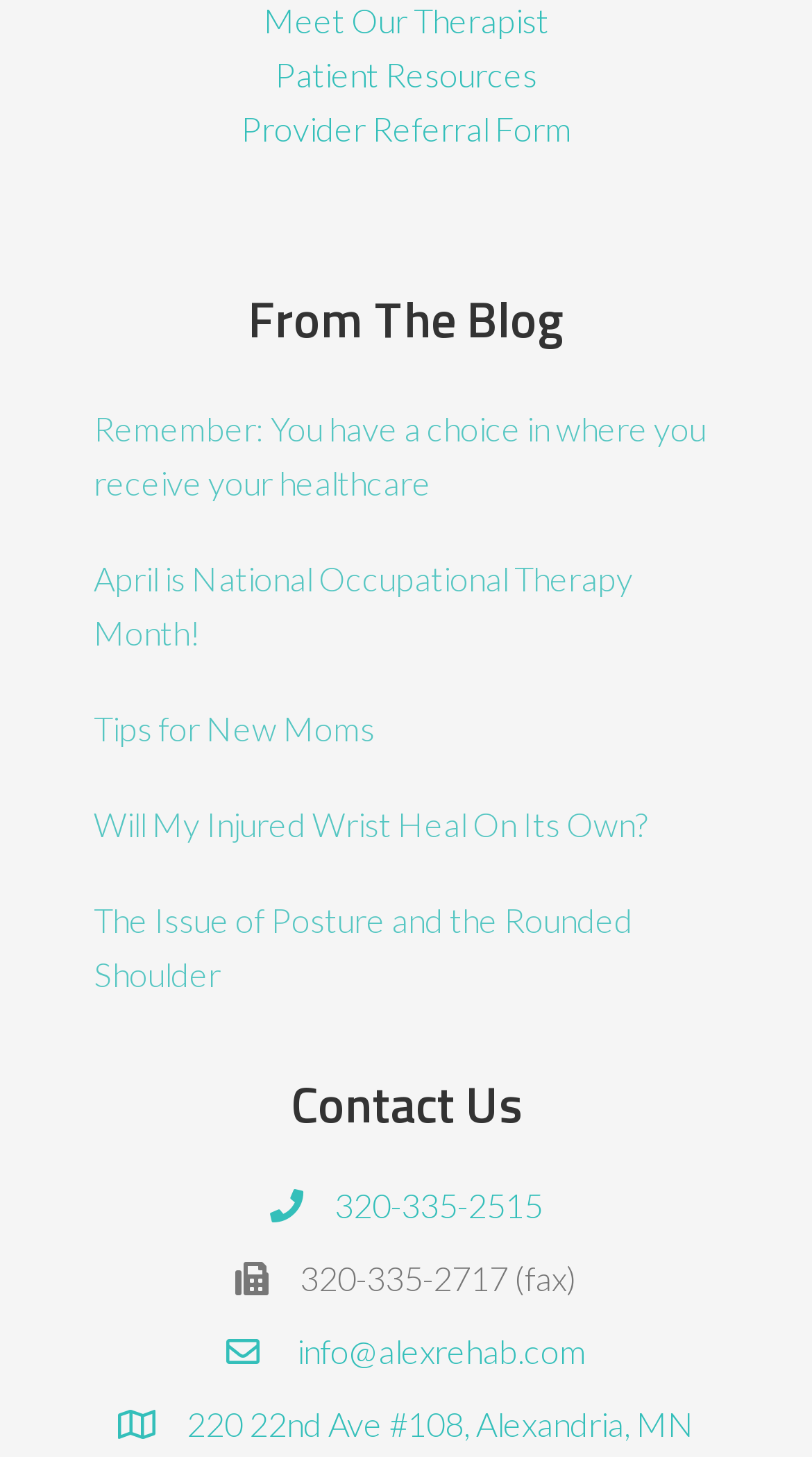Provide the bounding box coordinates for the UI element that is described by this text: "purchase this course". The coordinates should be in the form of four float numbers between 0 and 1: [left, top, right, bottom].

None